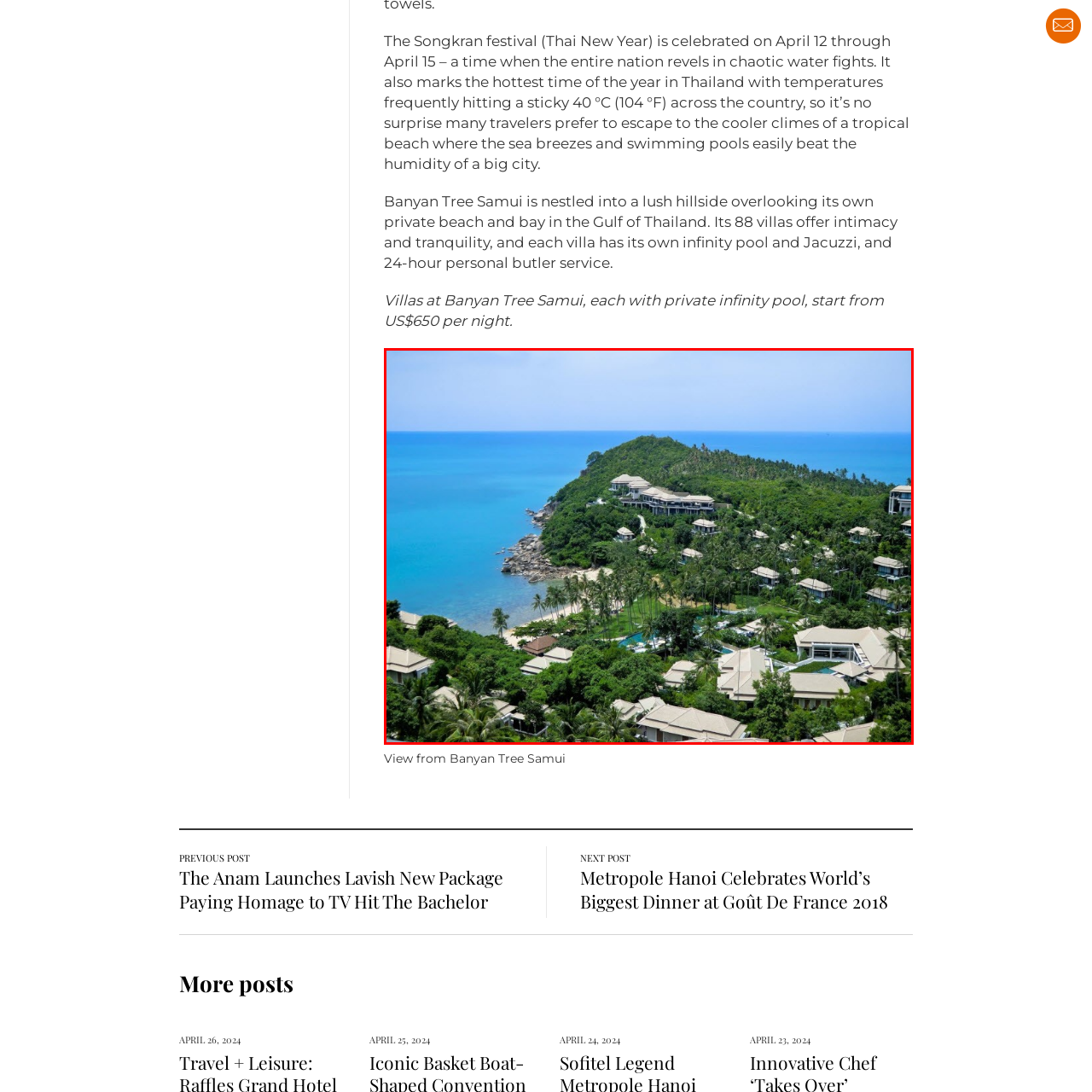What is the atmosphere of the resort?
Focus on the part of the image marked with a red bounding box and deliver an in-depth answer grounded in the visual elements you observe.

The caption describes the surrounding greenery as lush and vibrant, with palm trees adding to the tranquil ambiance, which suggests that the atmosphere of the resort is peaceful and serene.